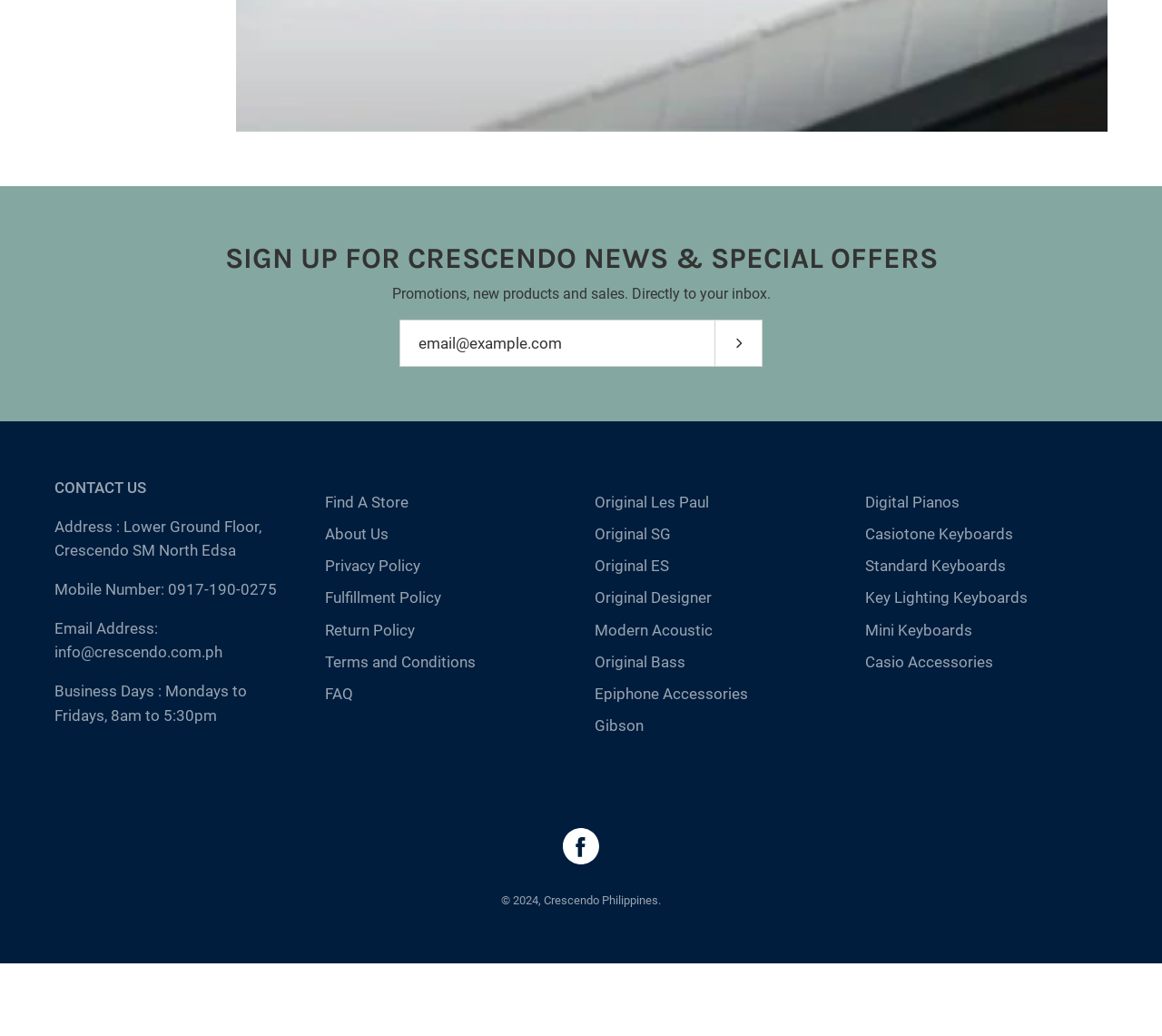Pinpoint the bounding box coordinates of the element you need to click to execute the following instruction: "View Crescendo Philippines on Facebook". The bounding box should be represented by four float numbers between 0 and 1, in the format [left, top, right, bottom].

[0.484, 0.799, 0.516, 0.834]